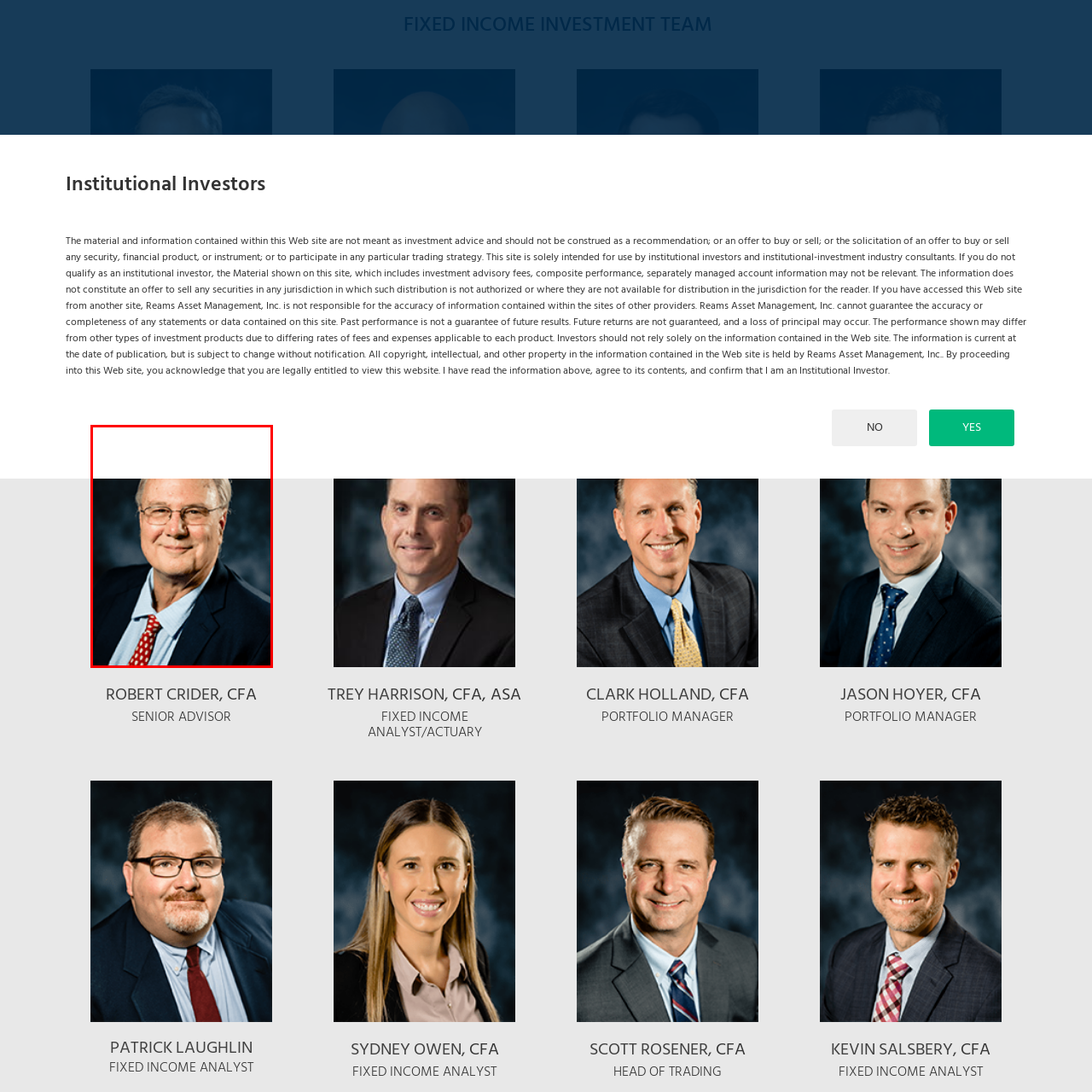What type of pattern is on Bob's tie?
Check the image inside the red boundary and answer the question using a single word or brief phrase.

Red patterned